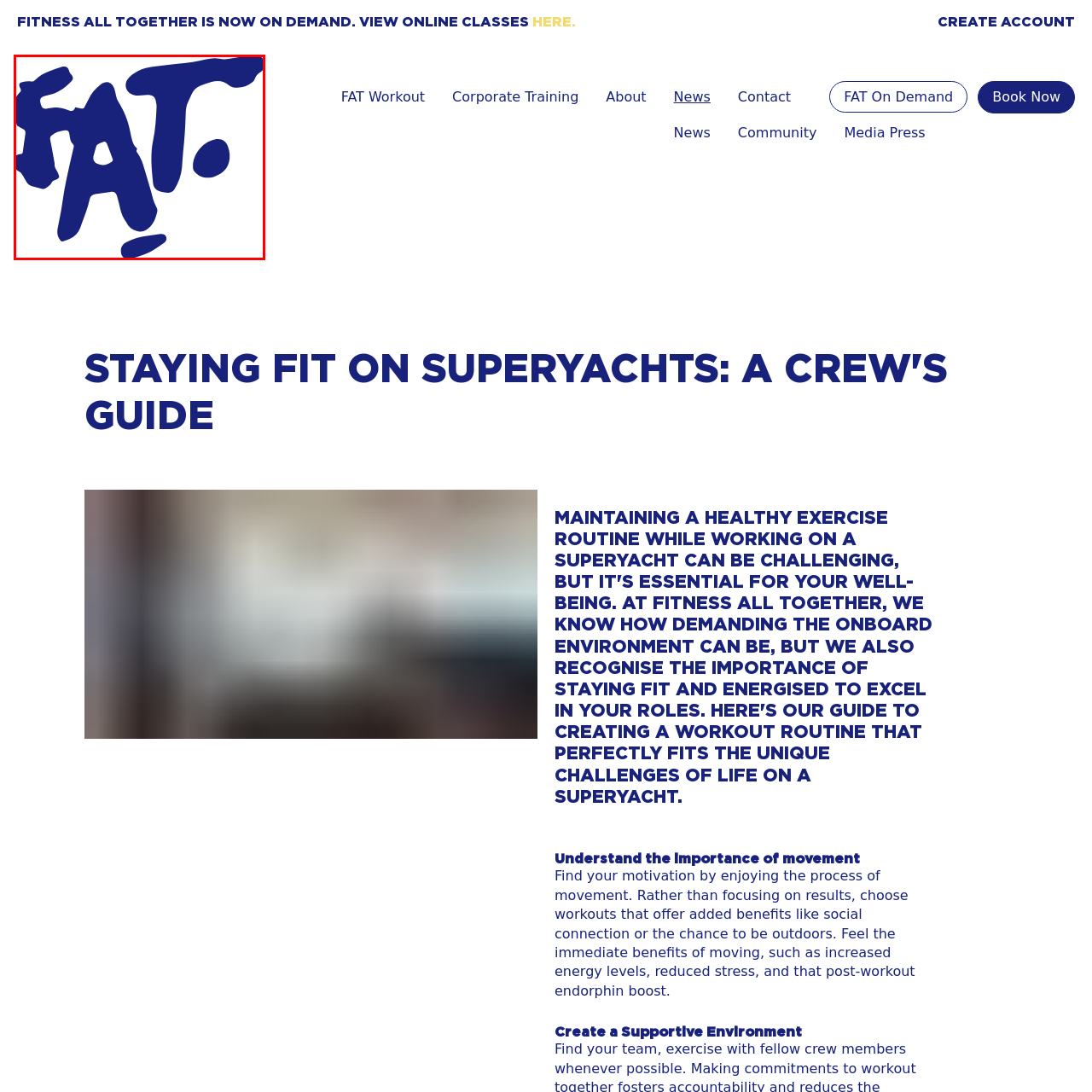Generate an in-depth caption for the image segment highlighted with a red box.

The image captures the dynamic essence of fitness on superyachts, reinforcing the importance of physical well-being among crew members. In a challenging work environment, maintaining a healthy exercise routine is essential for both physical and mental stamina. The accompanying text underscores the significance of finding motivation in movement, promoting workouts that not only enhance fitness but also foster social connections and provide outdoor experiences. This guide, emphasizing a supportive workout environment, seeks to empower crew members to integrate fitness seamlessly into their demanding schedules, ultimately enhancing their well-being and performance onboard.